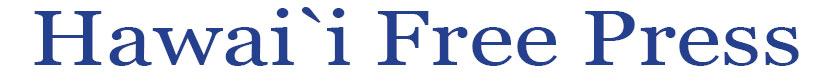Generate an elaborate caption that covers all aspects of the image.

The image prominently features the logo of "Hawai'i Free Press," showcasing the name in a bold, elegant font. The lettering is primarily in a deep blue color, reflecting a professional and authoritative aesthetic. This logo represents the online news platform focused on providing insights and articles related to current events, policies, and issues affecting Hawaii, particularly in the context of local governance and community affairs. The logo is an important visual identifier for the publication, encapsulating its commitment to journalism in the Hawaiian Islands.